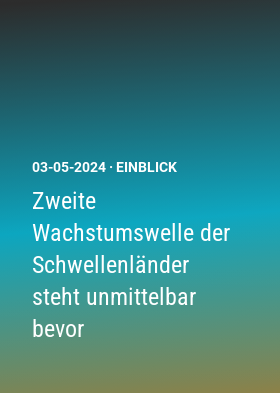What is the purpose of the gradient background?
Based on the image, answer the question with a single word or brief phrase.

To enhance visual appeal